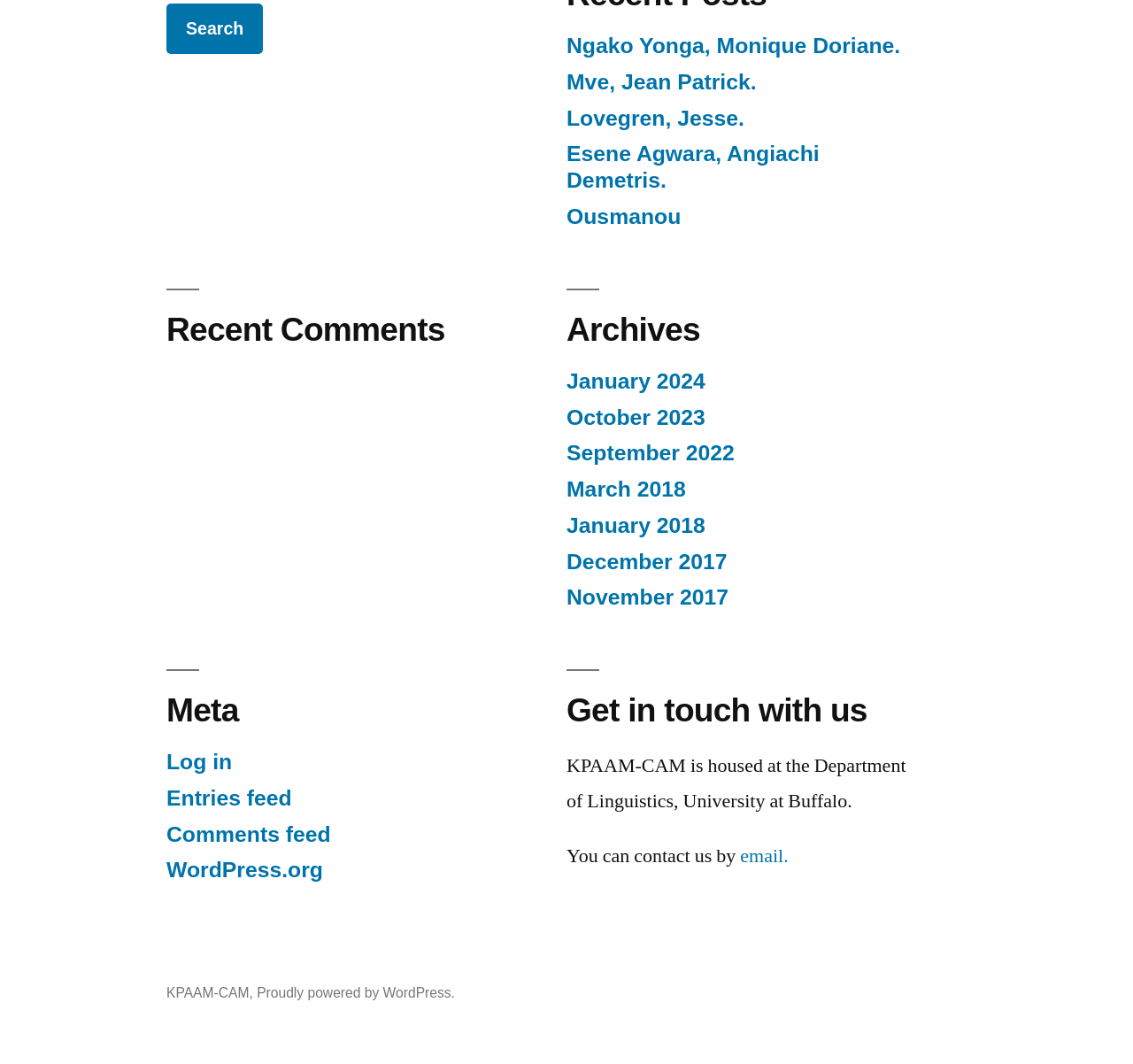What is the purpose of the 'Archives' section?
Provide a one-word or short-phrase answer based on the image.

To access past content